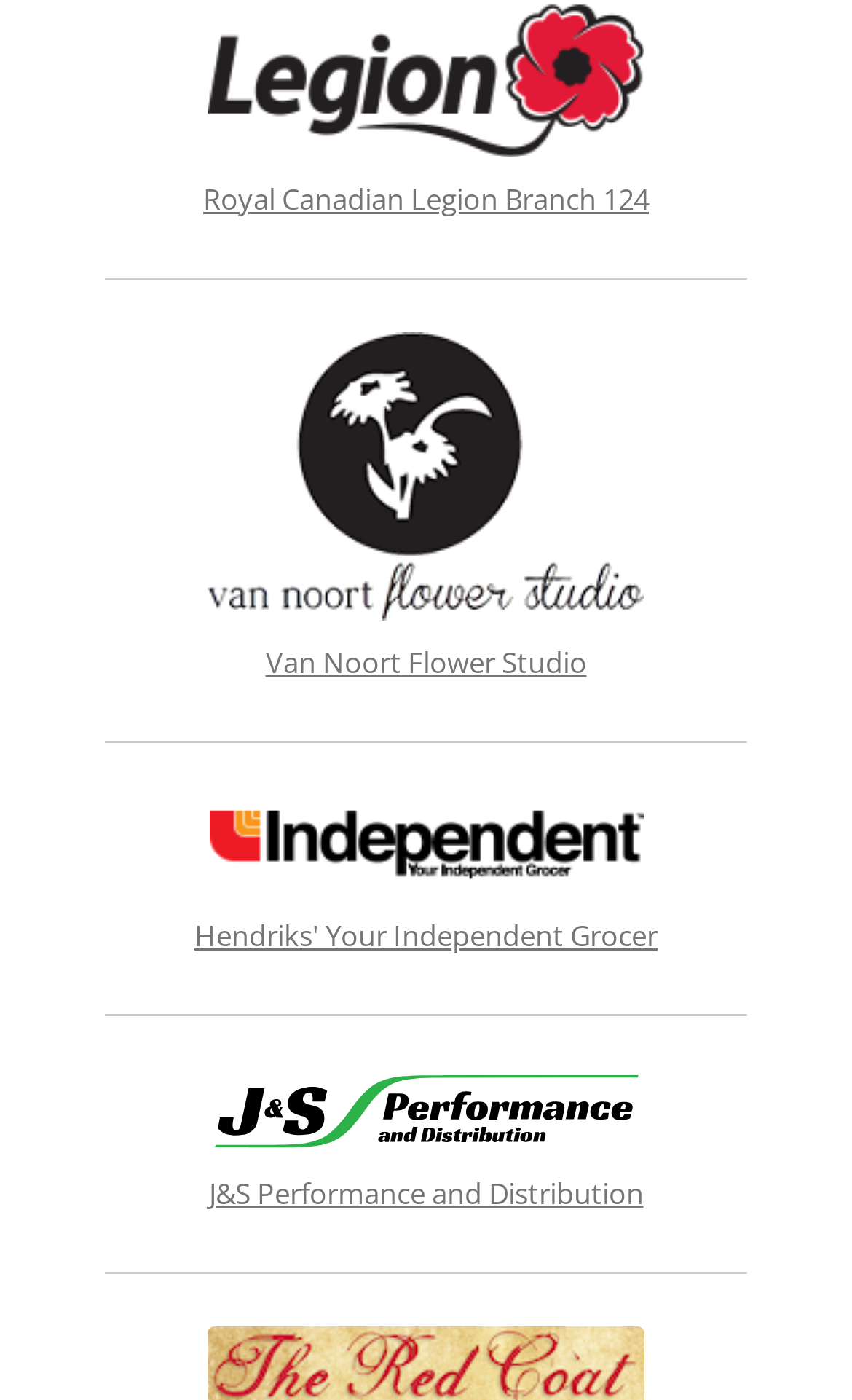Answer the question below with a single word or a brief phrase: 
What is the business with the highest position?

J&S Performance and Distribution